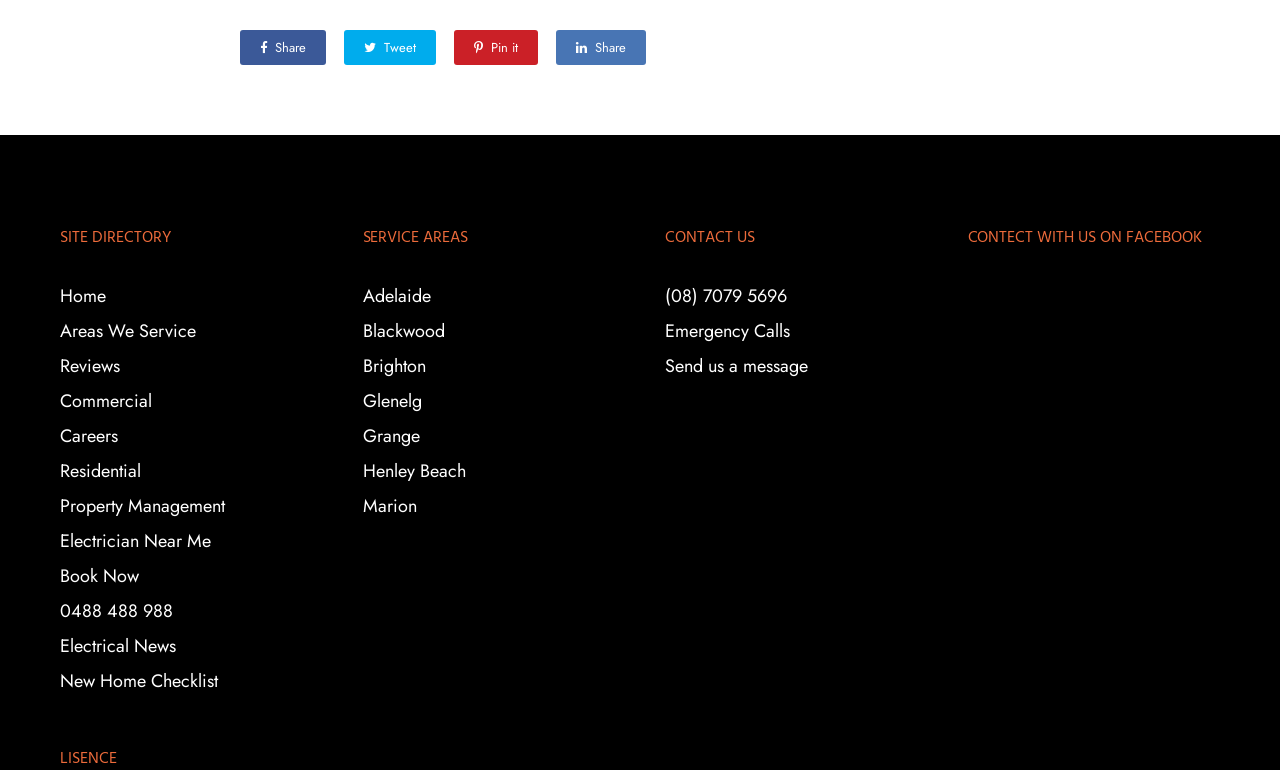Could you find the bounding box coordinates of the clickable area to complete this instruction: "Navigate to Home page"?

[0.047, 0.367, 0.083, 0.401]